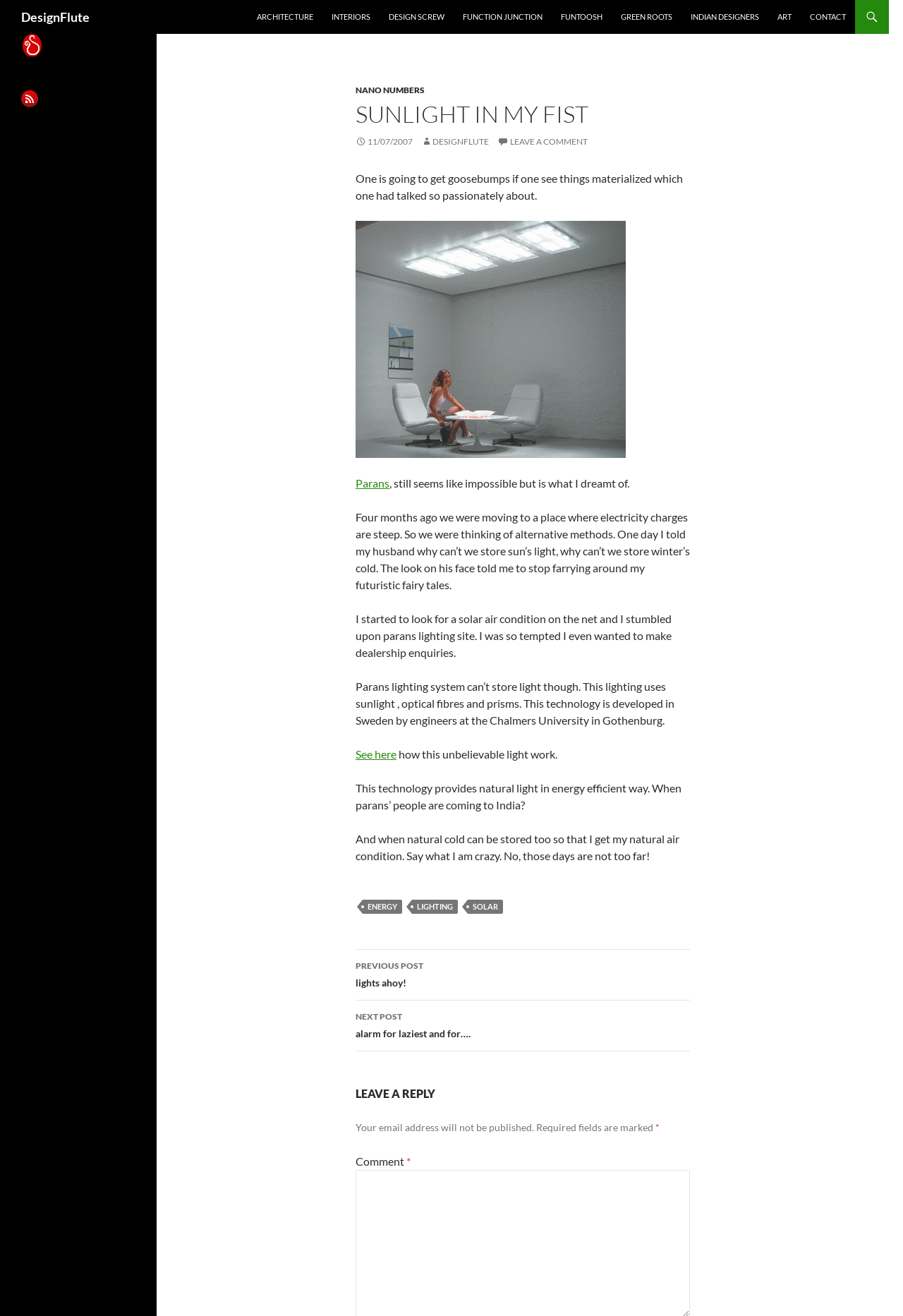Using the information from the screenshot, answer the following question thoroughly:
What is the topic of the current article?

The topic of the current article can be inferred from the content of the article, which discusses Parans lighting system and its technology. The article also includes a link to the Parans website.